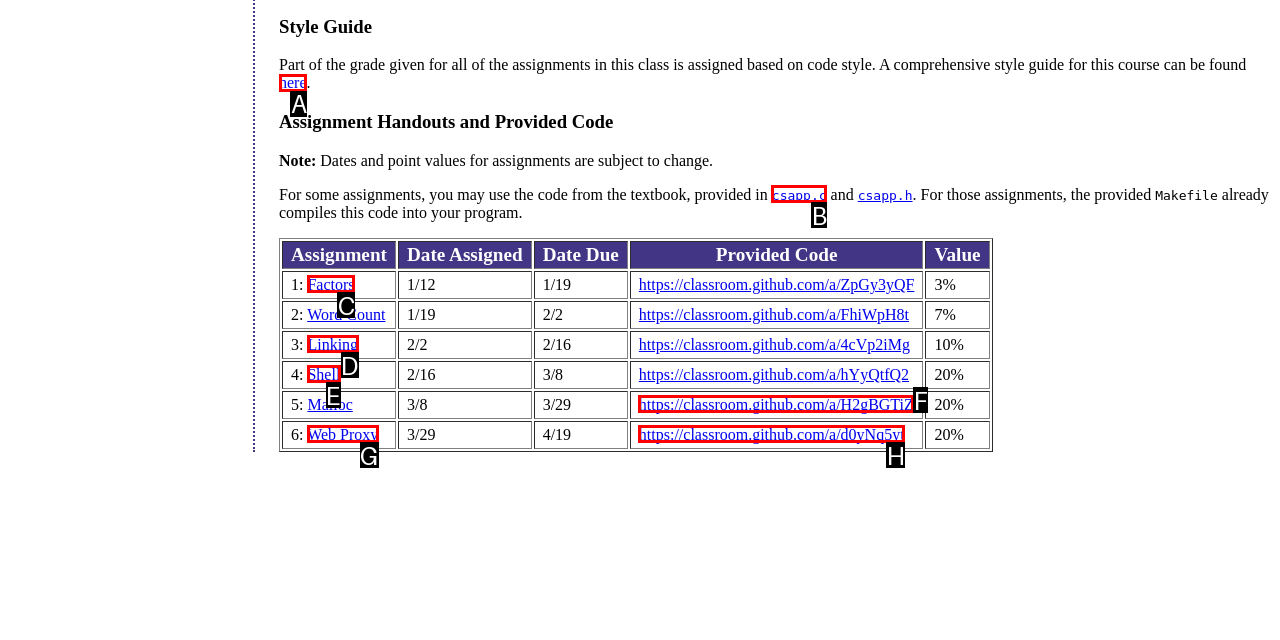Select the HTML element that matches the description: Web Proxy. Provide the letter of the chosen option as your answer.

G